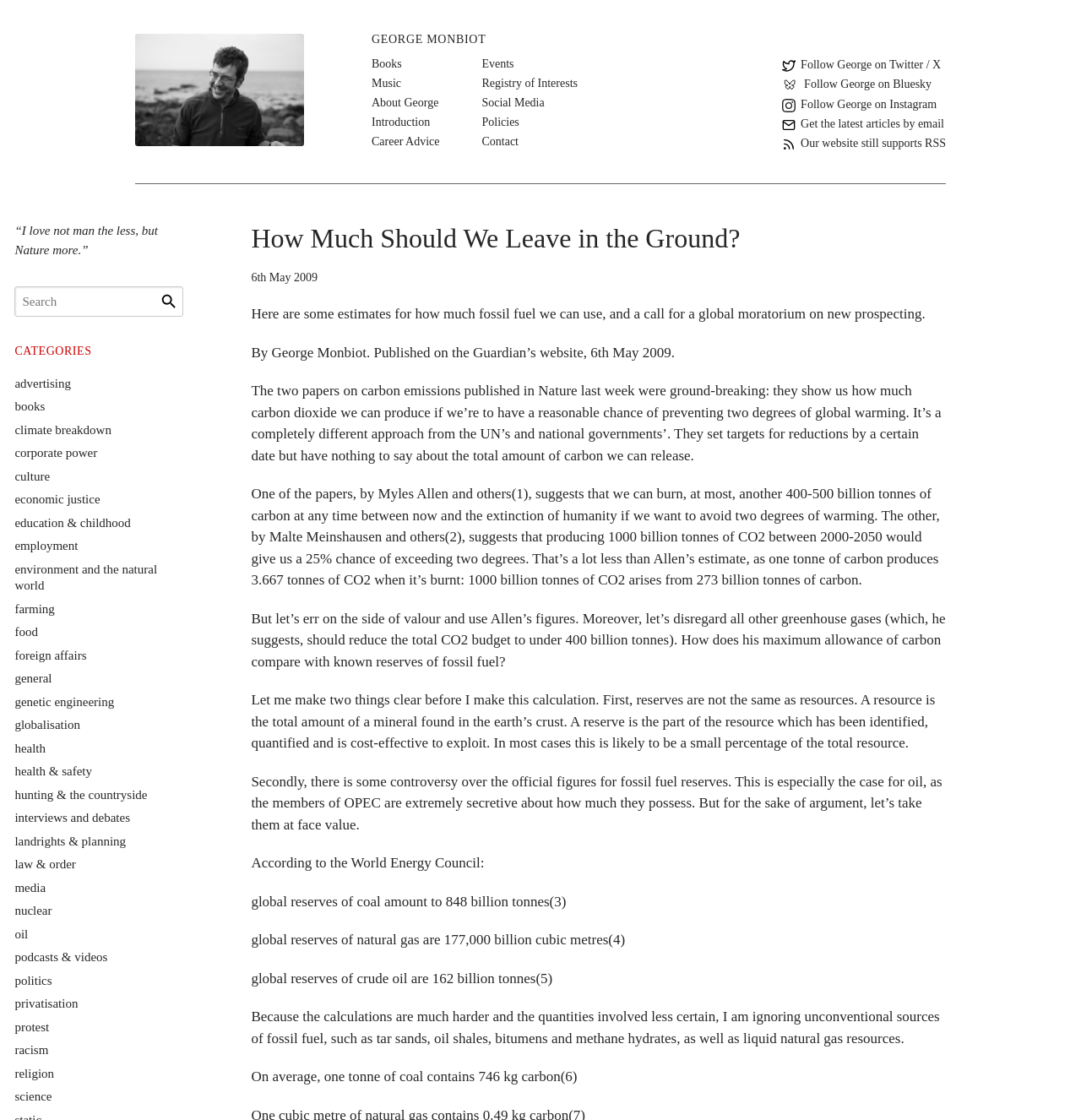How many social media platforms can George Monbiot be followed on?
Your answer should be a single word or phrase derived from the screenshot.

3